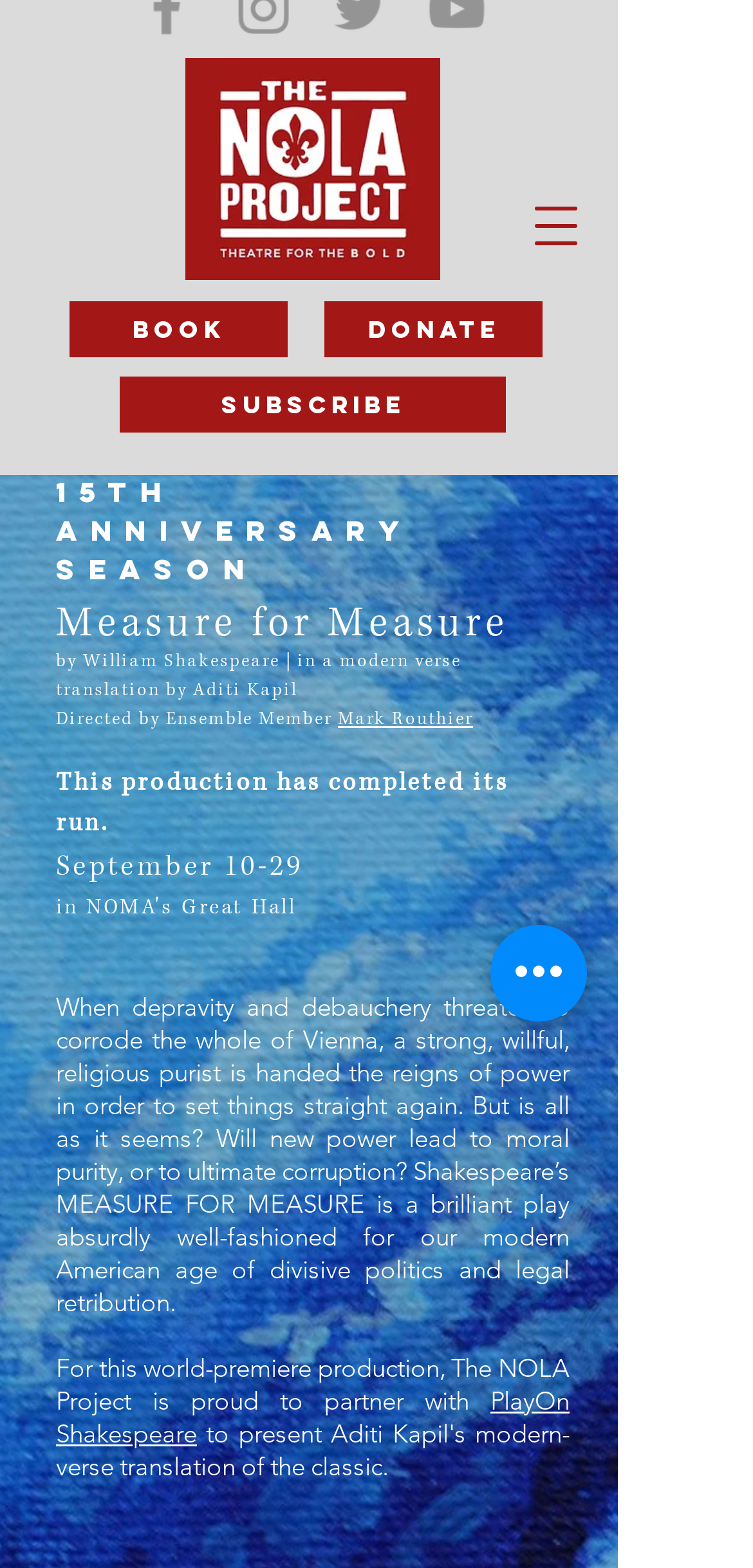What is the location of the play?
Examine the image and give a concise answer in one word or a short phrase.

NOMA's Great Hall